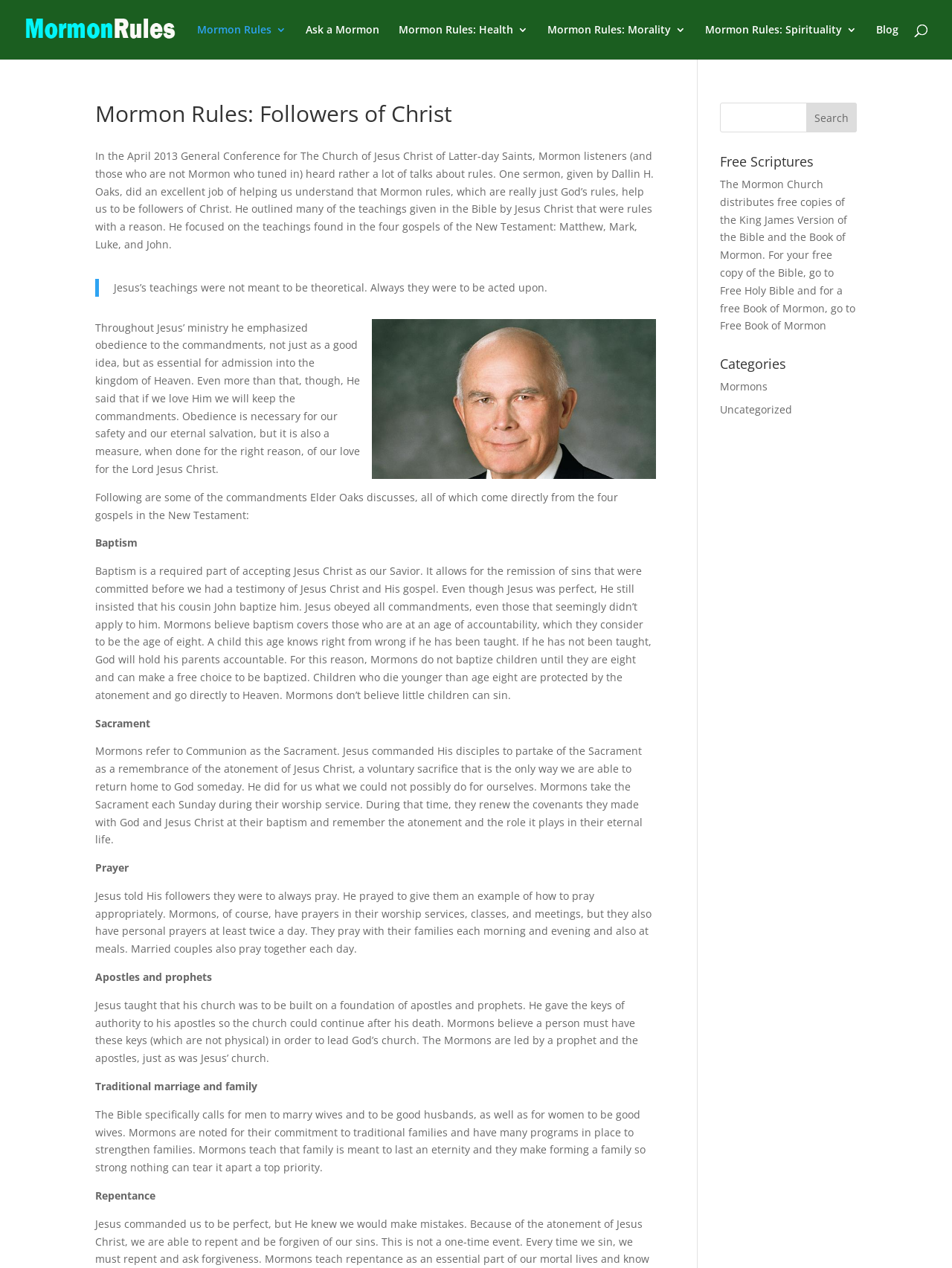Generate a thorough caption that explains the contents of the webpage.

This webpage is about Mormon rules and followers of Christ, with a focus on the teachings of Dallin H. Oaks, a Mormon apostle. At the top of the page, there are several links to related topics, including "Mormon Rules 3", "Ask a Mormon", and "Mormon Rules: Morality 3". Below these links, there is a heading that reads "Mormon Rules: Followers of Christ".

The main content of the page is a text that discusses the importance of obeying commandments as followers of Christ. The text explains that Jesus' teachings were not meant to be theoretical, but rather to be acted upon. It also emphasizes the importance of obedience for admission into the kingdom of Heaven and as a measure of love for the Lord Jesus Christ.

The text is accompanied by a blockquote with a quote from Jesus, and an image of Dallin H. Oaks. Below the blockquote, there is a list of commandments discussed by Elder Oaks, including baptism, sacrament, prayer, apostles and prophets, traditional marriage and family, and repentance. Each of these commandments is explained in detail, with references to the Bible and Mormon beliefs.

On the right side of the page, there is a search bar with a button that reads "Search". Below the search bar, there are several headings, including "Free Scriptures", "Categories", and links to related topics. The "Free Scriptures" section offers free copies of the King James Version of the Bible and the Book of Mormon. The "Categories" section lists links to topics such as "Mormons" and "Uncategorized".